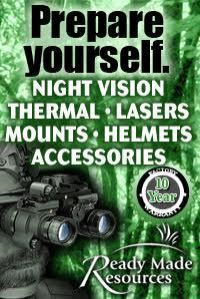What type of devices are included in the tactical gear?
Respond with a short answer, either a single word or a phrase, based on the image.

Night vision devices